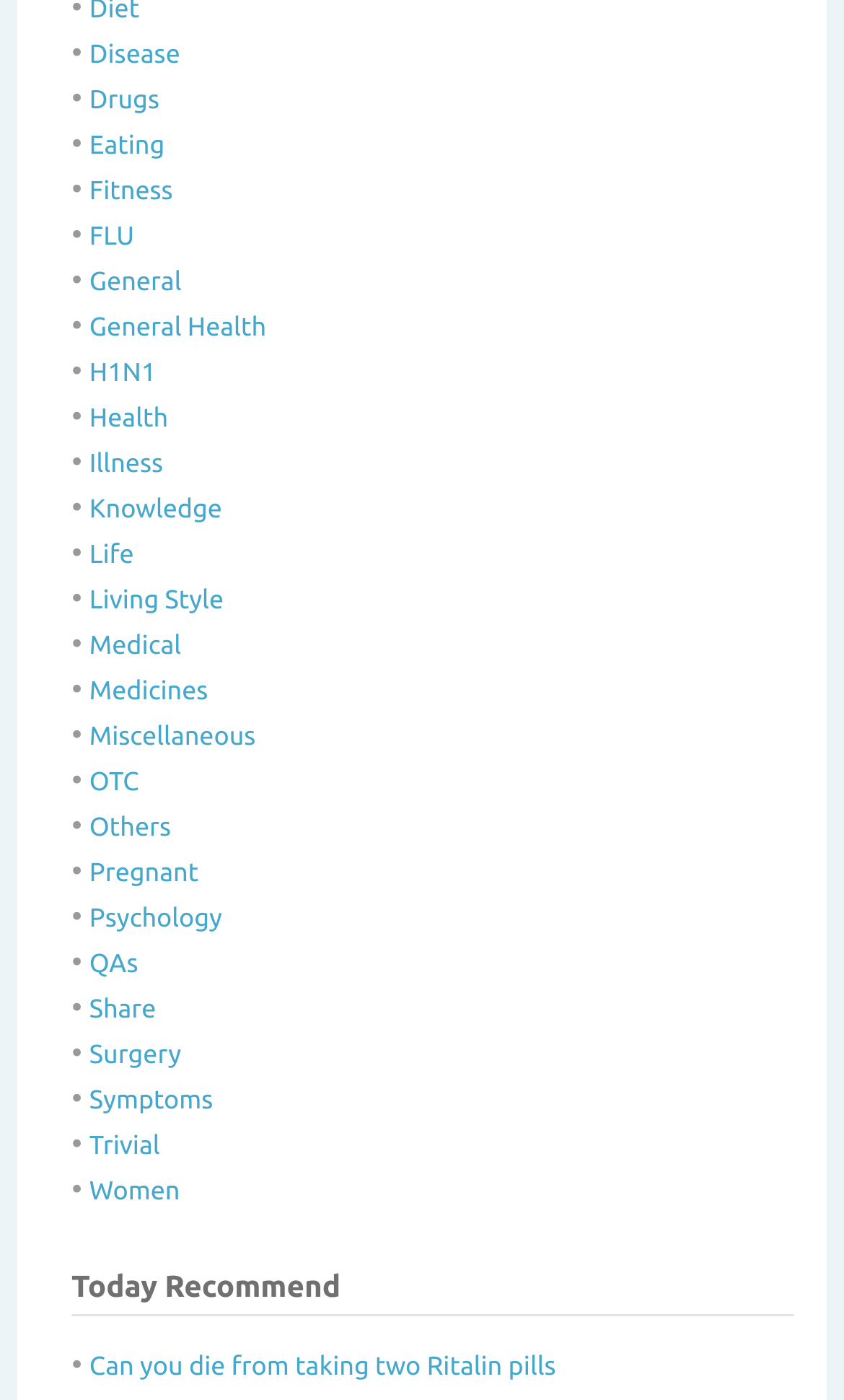Find the bounding box coordinates corresponding to the UI element with the description: "Women". The coordinates should be formatted as [left, top, right, bottom], with values as floats between 0 and 1.

[0.106, 0.841, 0.213, 0.861]